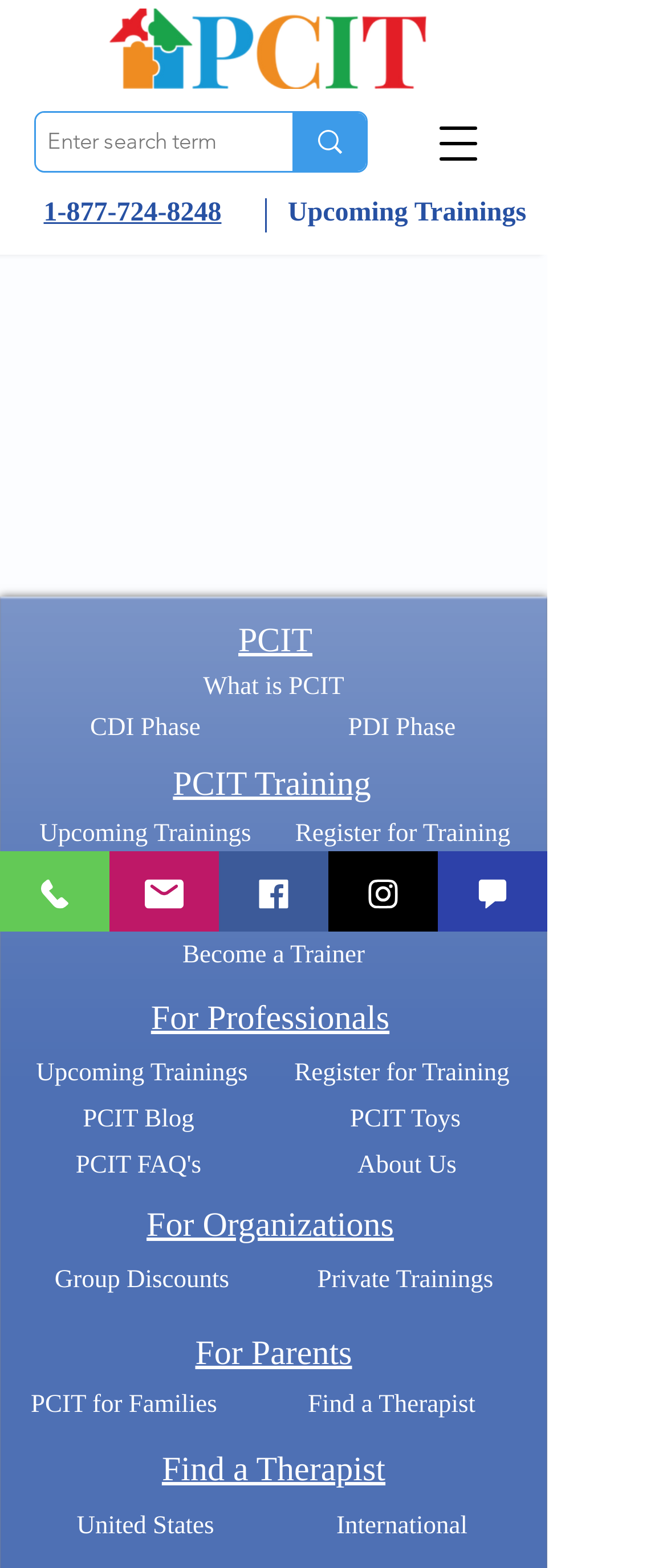Determine the bounding box coordinates of the region I should click to achieve the following instruction: "Call the phone number". Ensure the bounding box coordinates are four float numbers between 0 and 1, i.e., [left, top, right, bottom].

[0.033, 0.126, 0.364, 0.146]